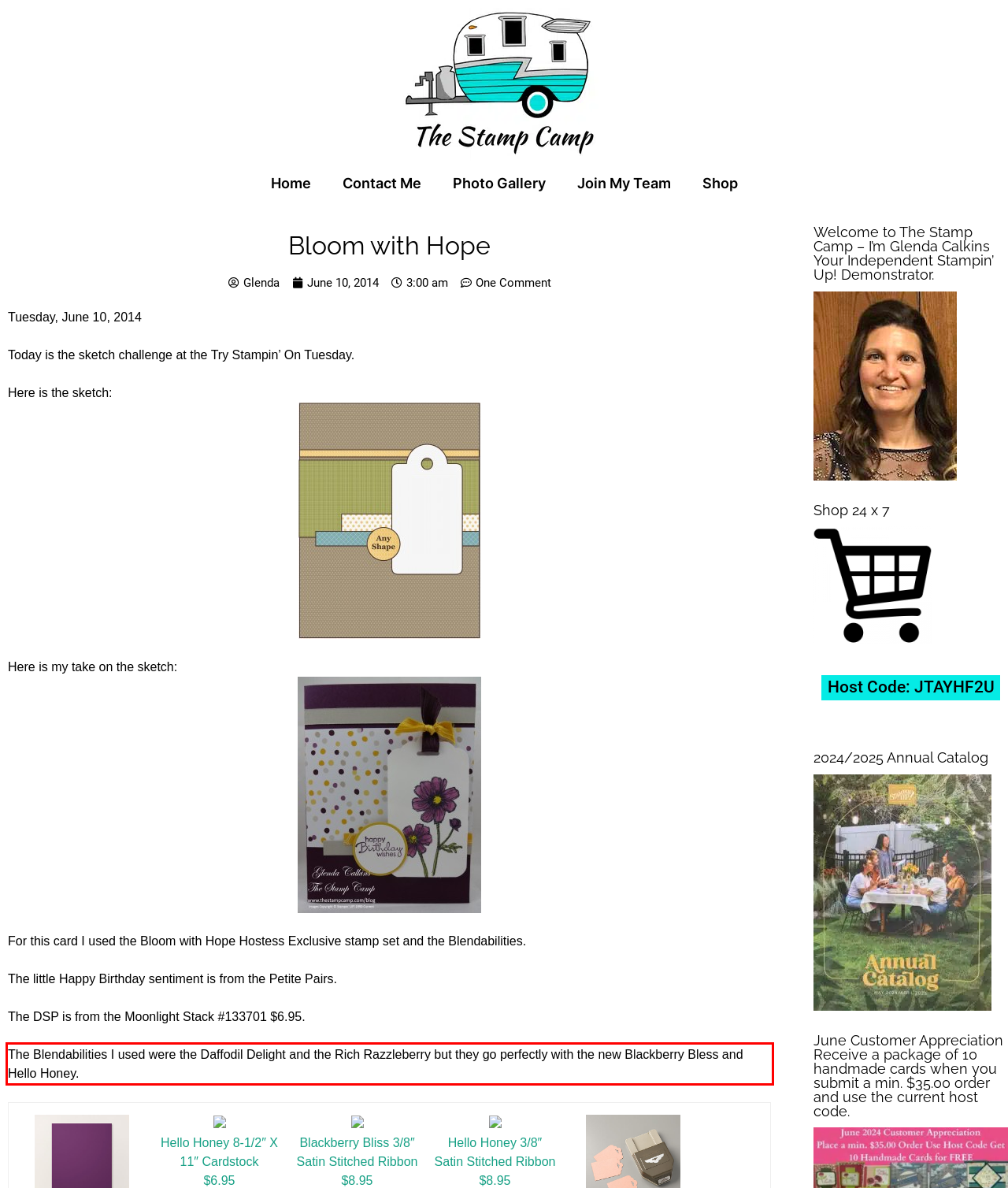You are presented with a screenshot containing a red rectangle. Extract the text found inside this red bounding box.

The Blendabilities I used were the Daffodil Delight and the Rich Razzleberry but they go perfectly with the new Blackberry Bless and Hello Honey.